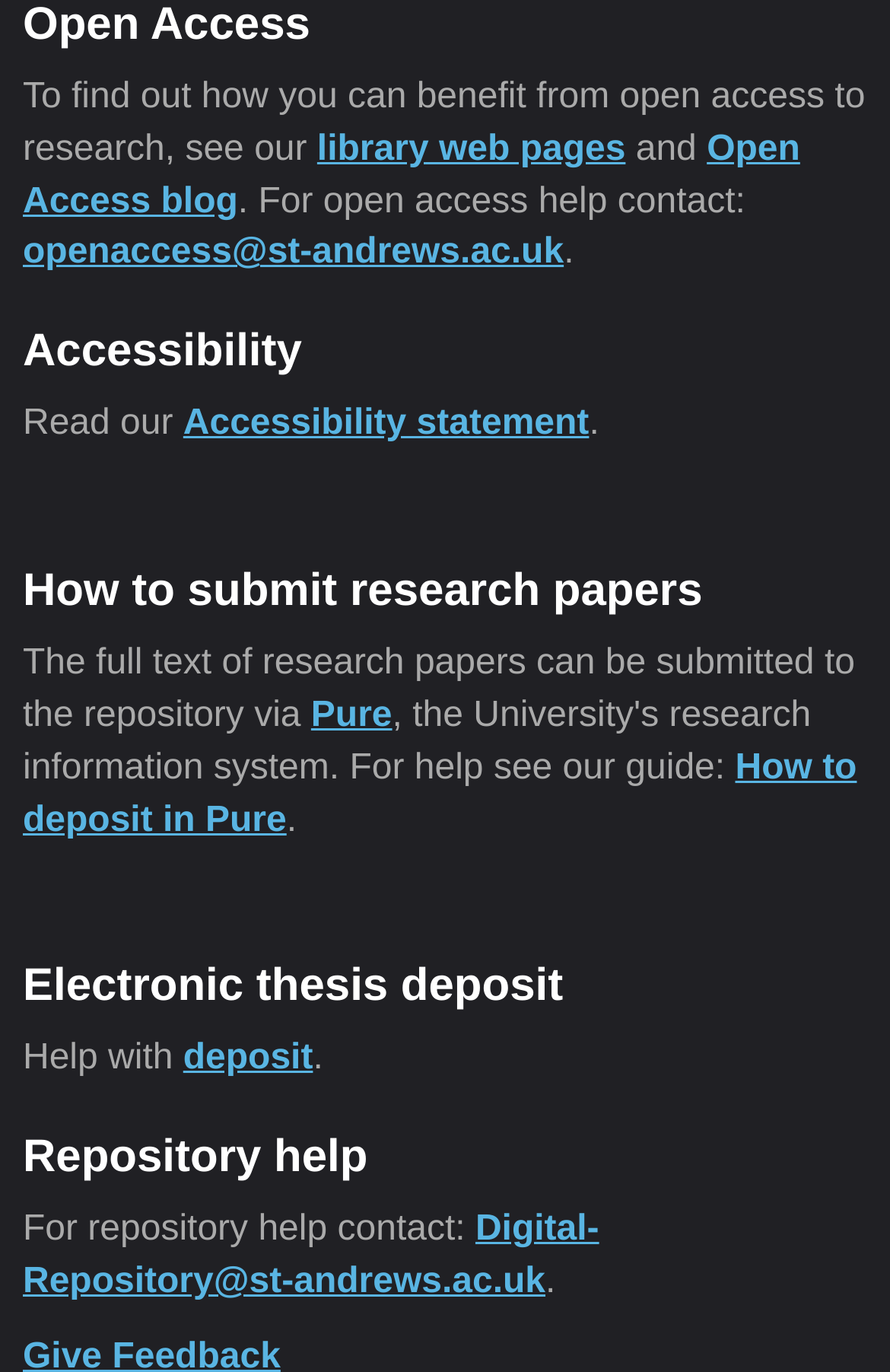Given the element description "Accessibility statement" in the screenshot, predict the bounding box coordinates of that UI element.

[0.206, 0.295, 0.662, 0.323]